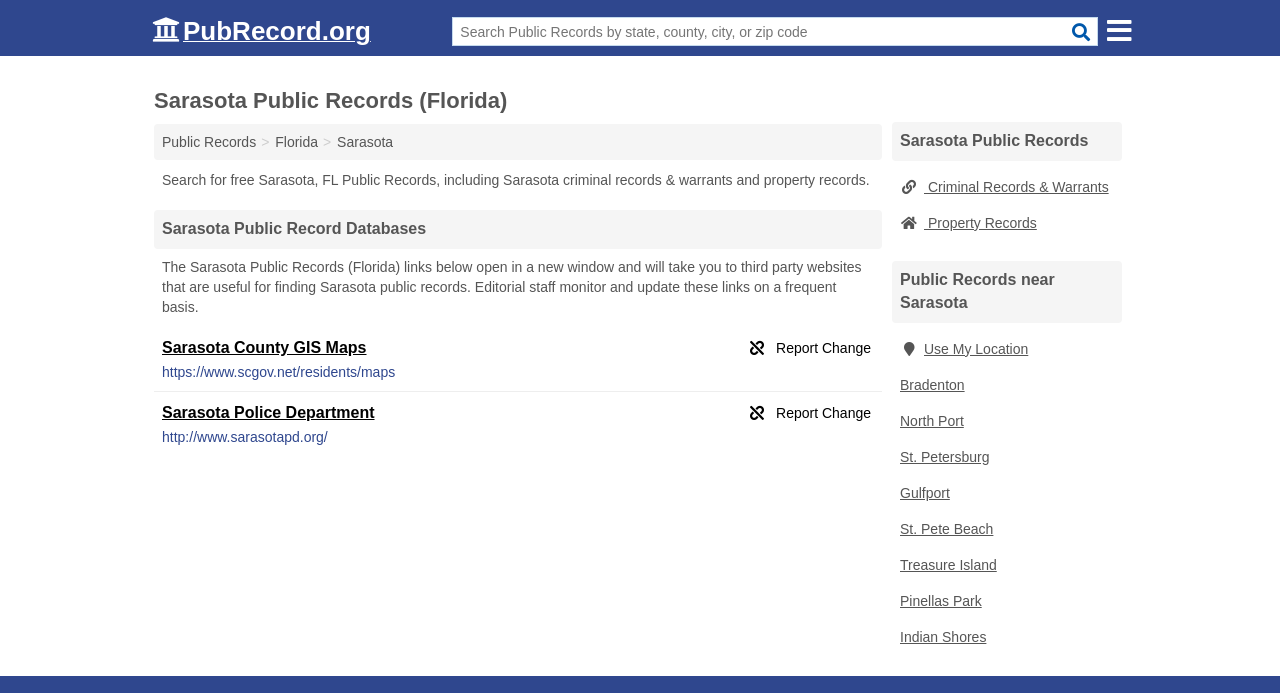Please specify the bounding box coordinates for the clickable region that will help you carry out the instruction: "Check Criminal Records & Warrants".

[0.697, 0.244, 0.877, 0.296]